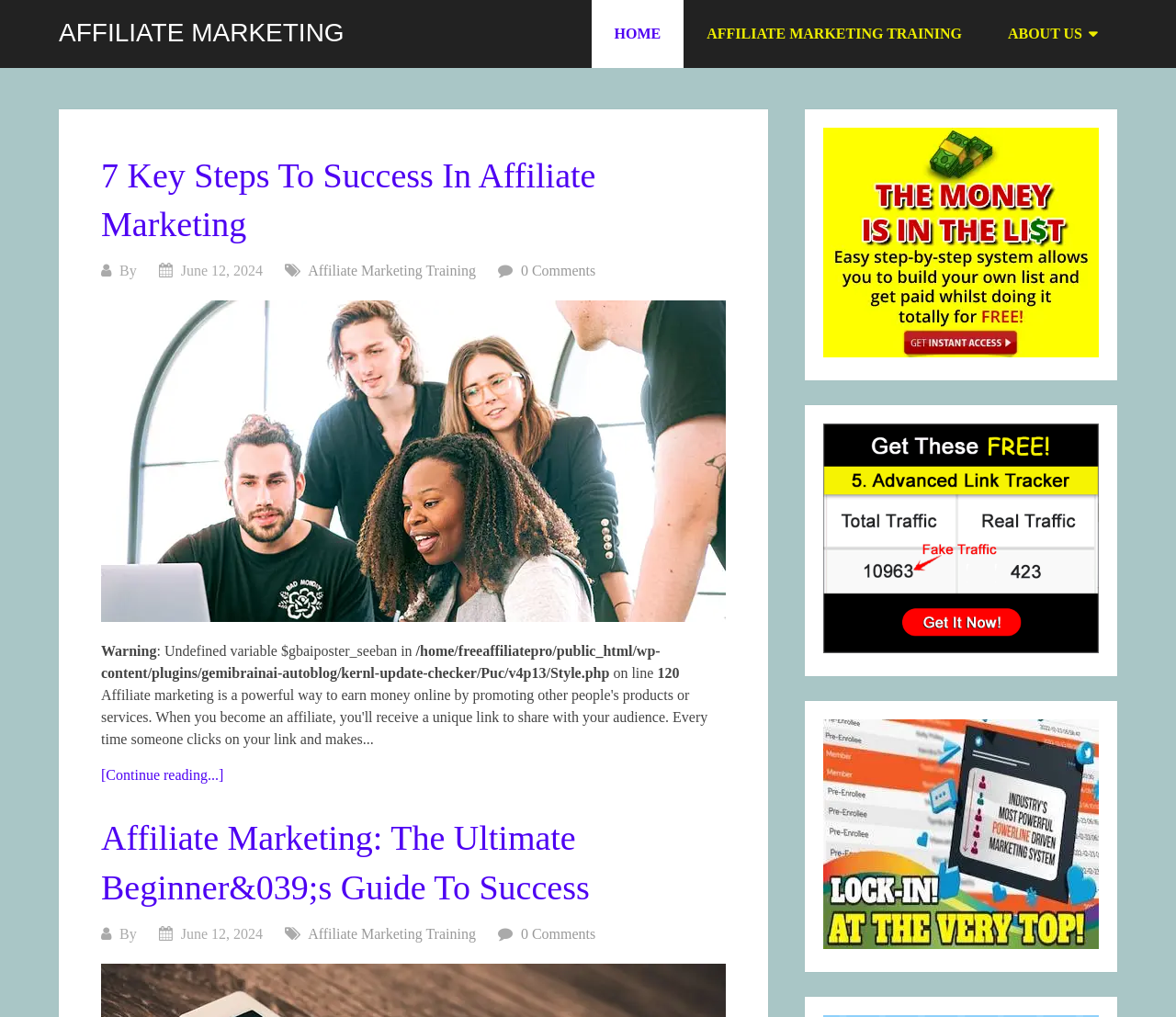Predict the bounding box coordinates for the UI element described as: "Home". The coordinates should be four float numbers between 0 and 1, presented as [left, top, right, bottom].

[0.503, 0.0, 0.581, 0.067]